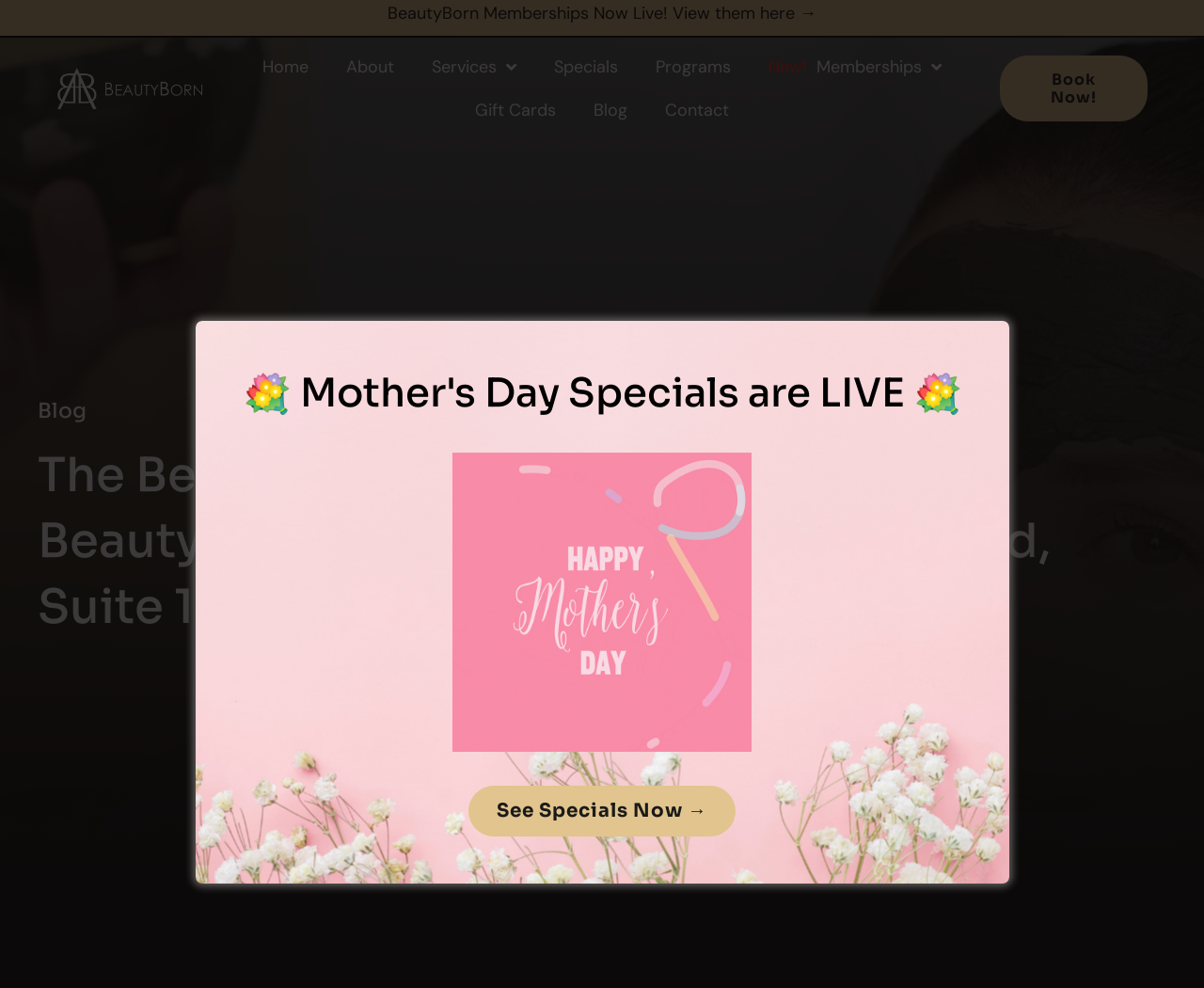Determine the bounding box coordinates of the region that needs to be clicked to achieve the task: "Go to home page".

[0.202, 0.046, 0.272, 0.09]